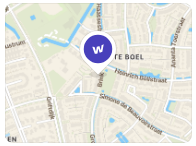Describe the image with as much detail as possible.

The image displays a map view highlighting a specific location in Nijmegen, identified by a purple marker with the letter "W." This marker is prominently situated on a street that intersects with several other roads, providing a visual context to the neighborhood layout. Surrounding the focal point, various streets and paths illustrate the local area, indicating residential and possibly commercial zones. The map layout suggests a well-developed neighborhood, complete with green spaces and connectivity to nearby amenities. This visual representation could serve as an essential tool for prospective buyers or residents interested in exploring the area.